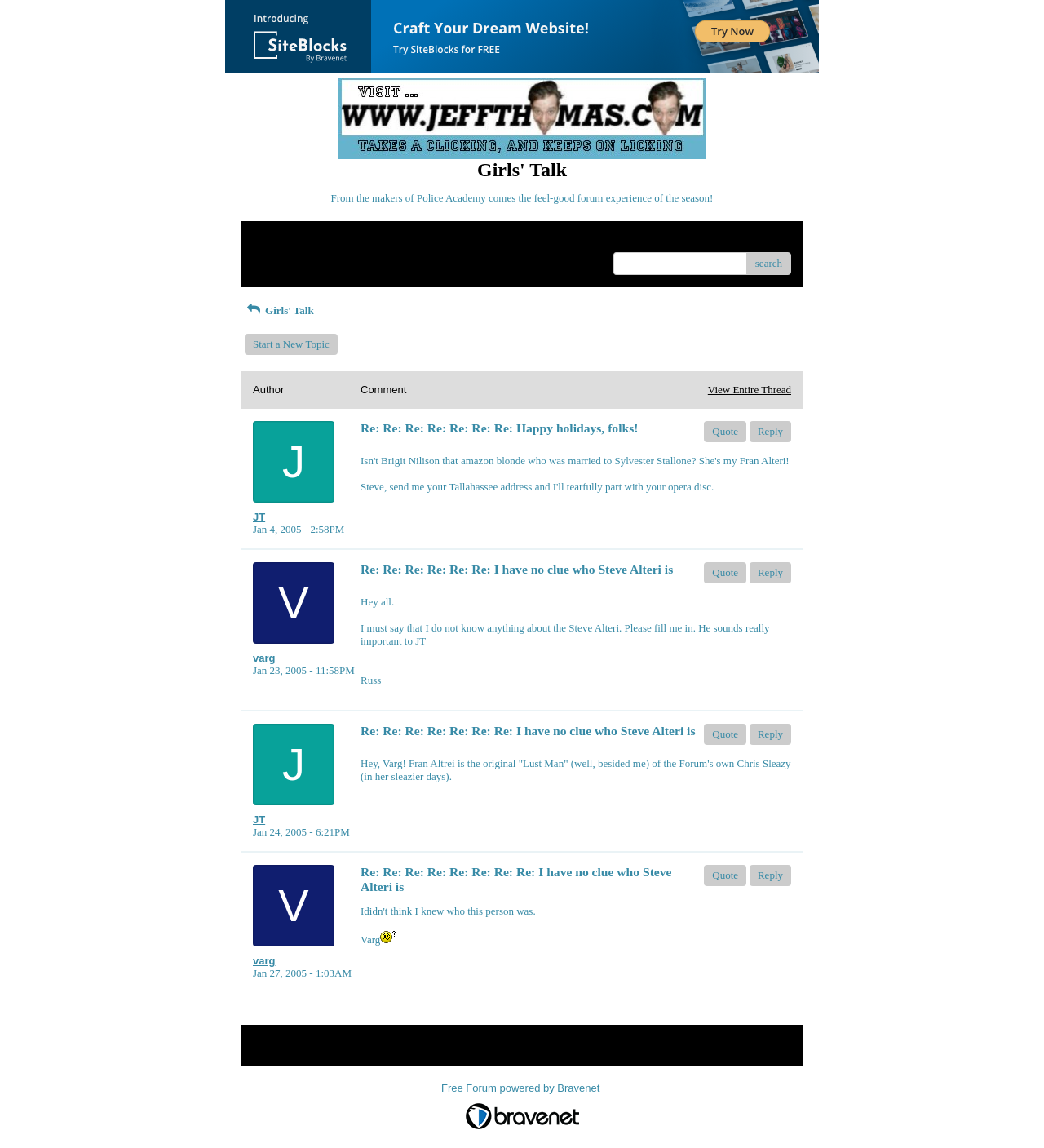Given the element description "Free Forum powered by Bravenet", identify the bounding box of the corresponding UI element.

[0.423, 0.942, 0.577, 0.96]